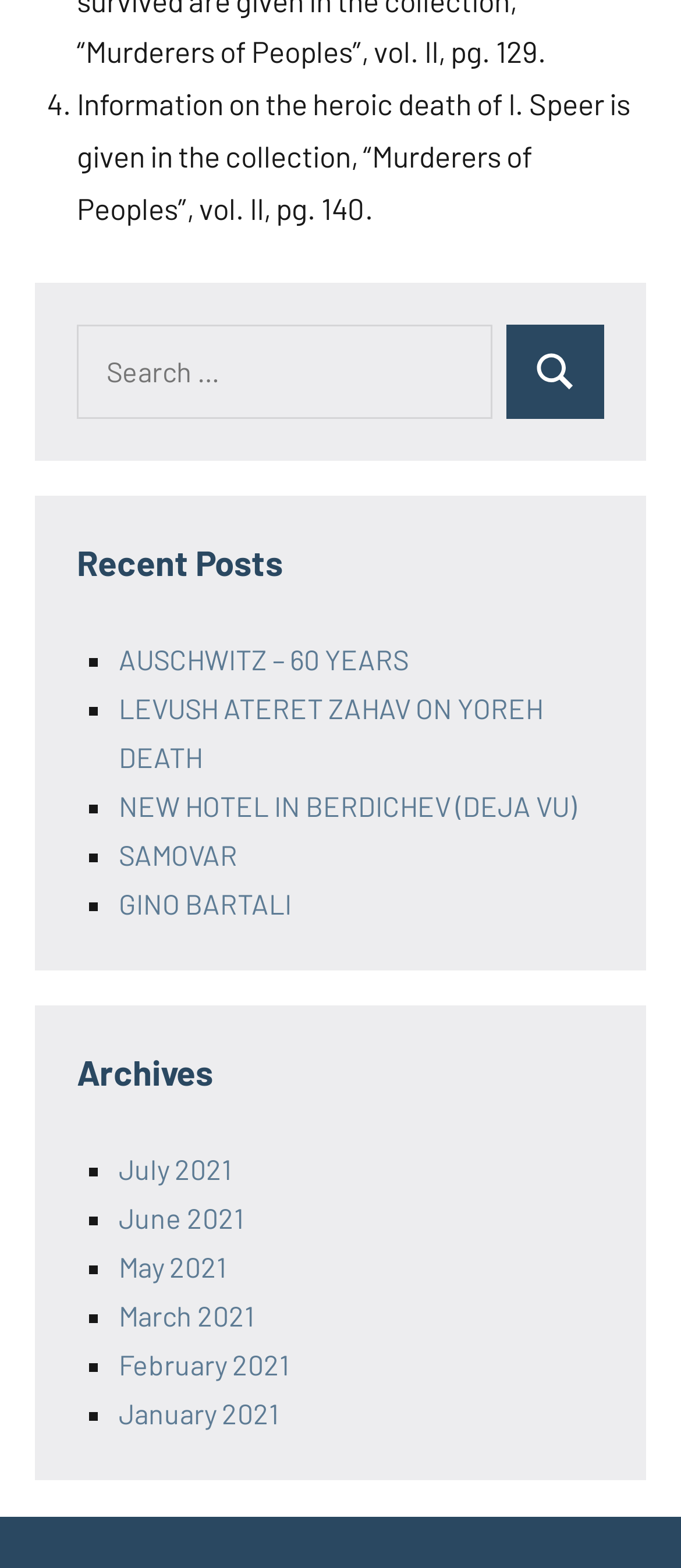Highlight the bounding box coordinates of the region I should click on to meet the following instruction: "view AUSCHWITZ – 60 YEARS".

[0.174, 0.41, 0.6, 0.431]